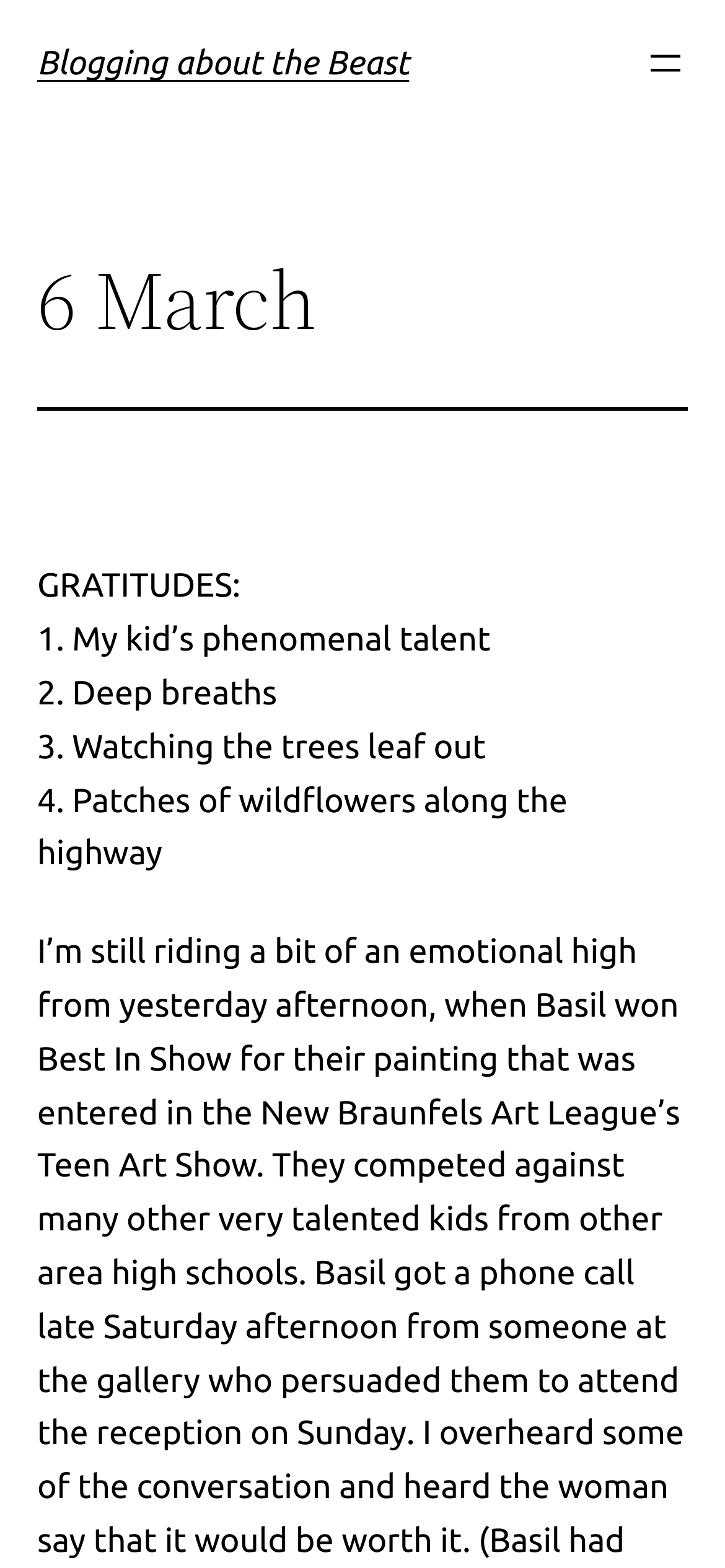Locate the primary headline on the webpage and provide its text.

Blogging about the Beast